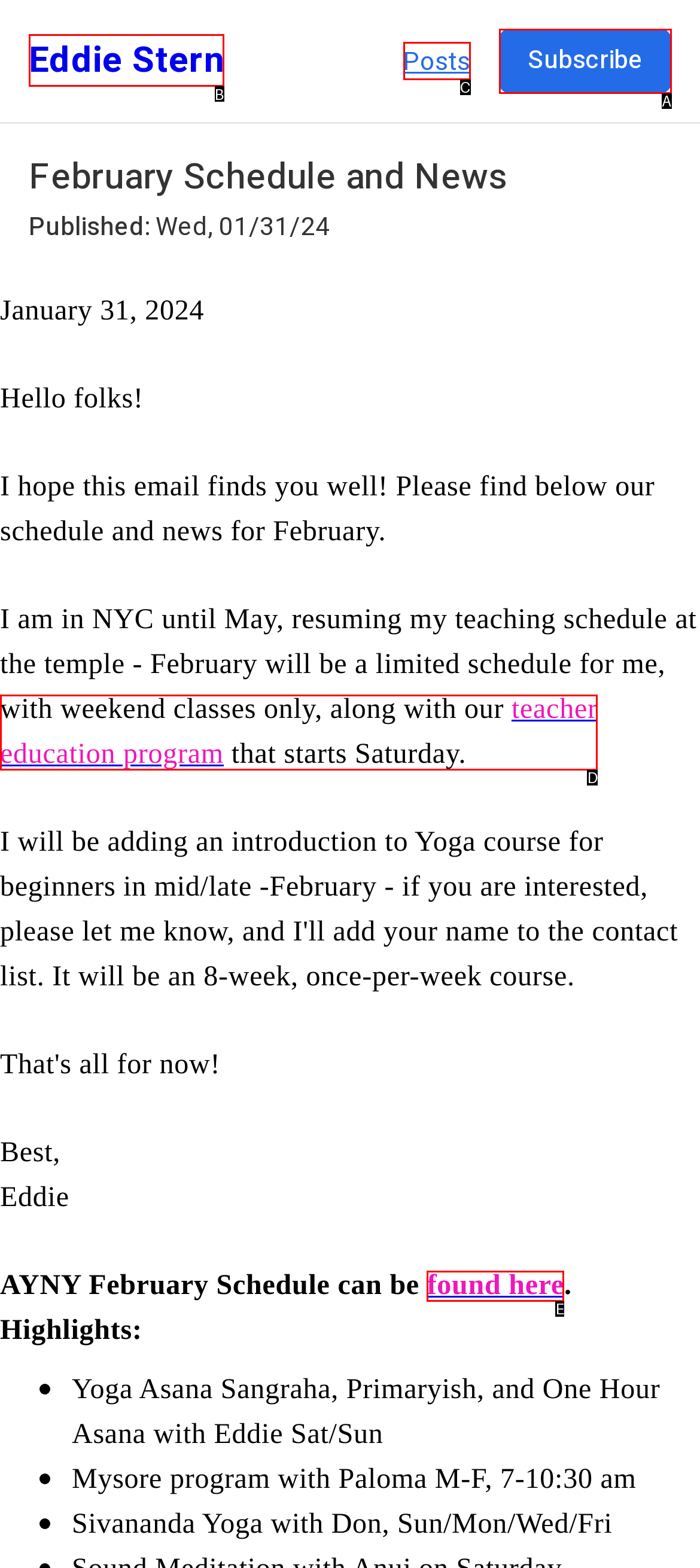Point out the option that aligns with the description: teacher education program
Provide the letter of the corresponding choice directly.

D